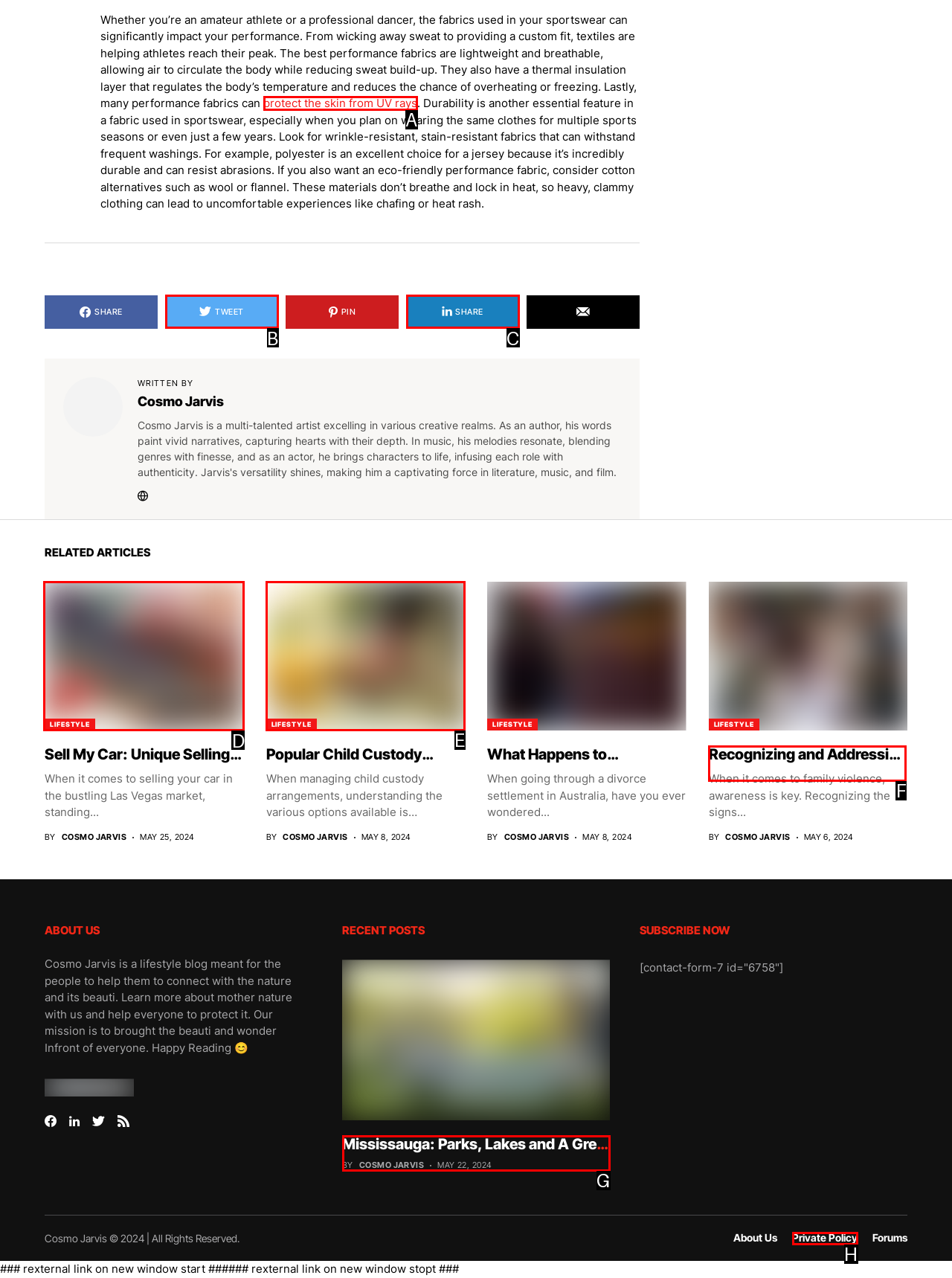Select the letter of the option that should be clicked to achieve the specified task: Click the 'OUR GAMES' link. Respond with just the letter.

None